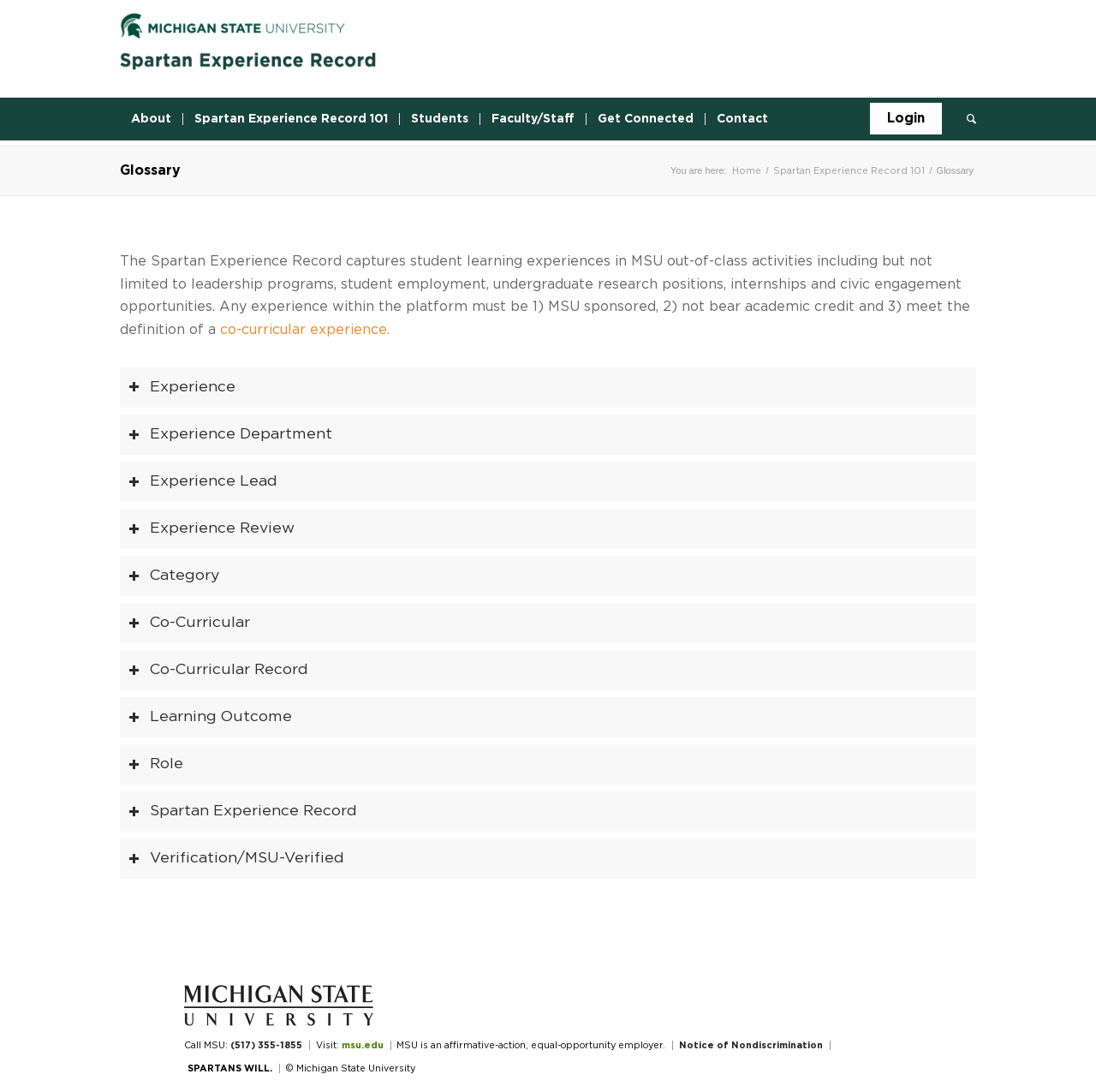What is the website of MSU?
Respond with a short answer, either a single word or a phrase, based on the image.

msu.edu